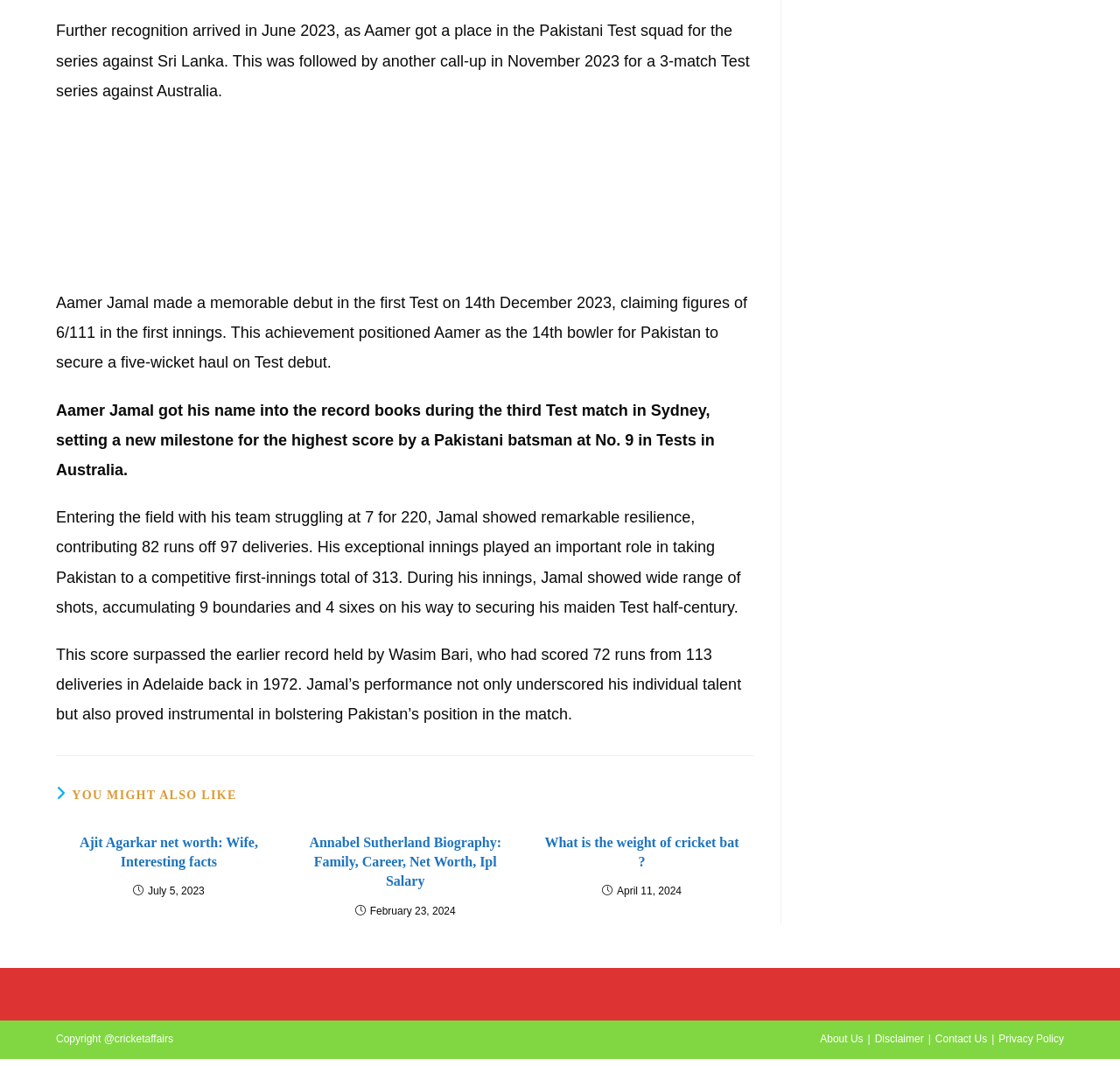Please find the bounding box for the UI component described as follows: "Privacy Policy".

[0.892, 0.969, 0.95, 0.98]